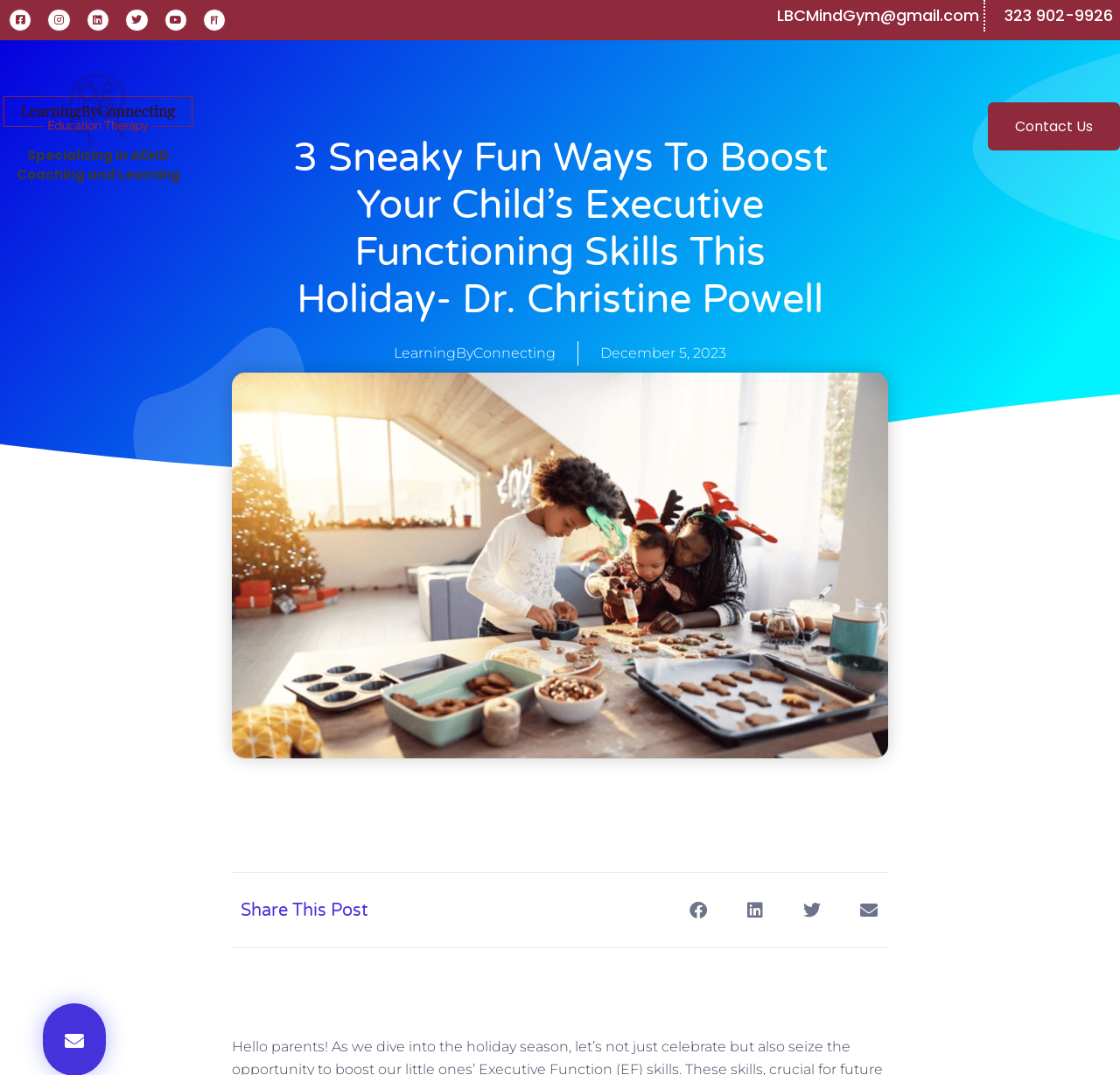Could you please study the image and provide a detailed answer to the question:
What is the topic of the article?

The topic of the article can be inferred from the heading '3 Sneaky Fun Ways To Boost Your Child’s Executive Functioning Skills This Holiday- Dr. Christine Powell' which suggests that the article is about executive functioning skills, specifically how to improve them during the holiday season.